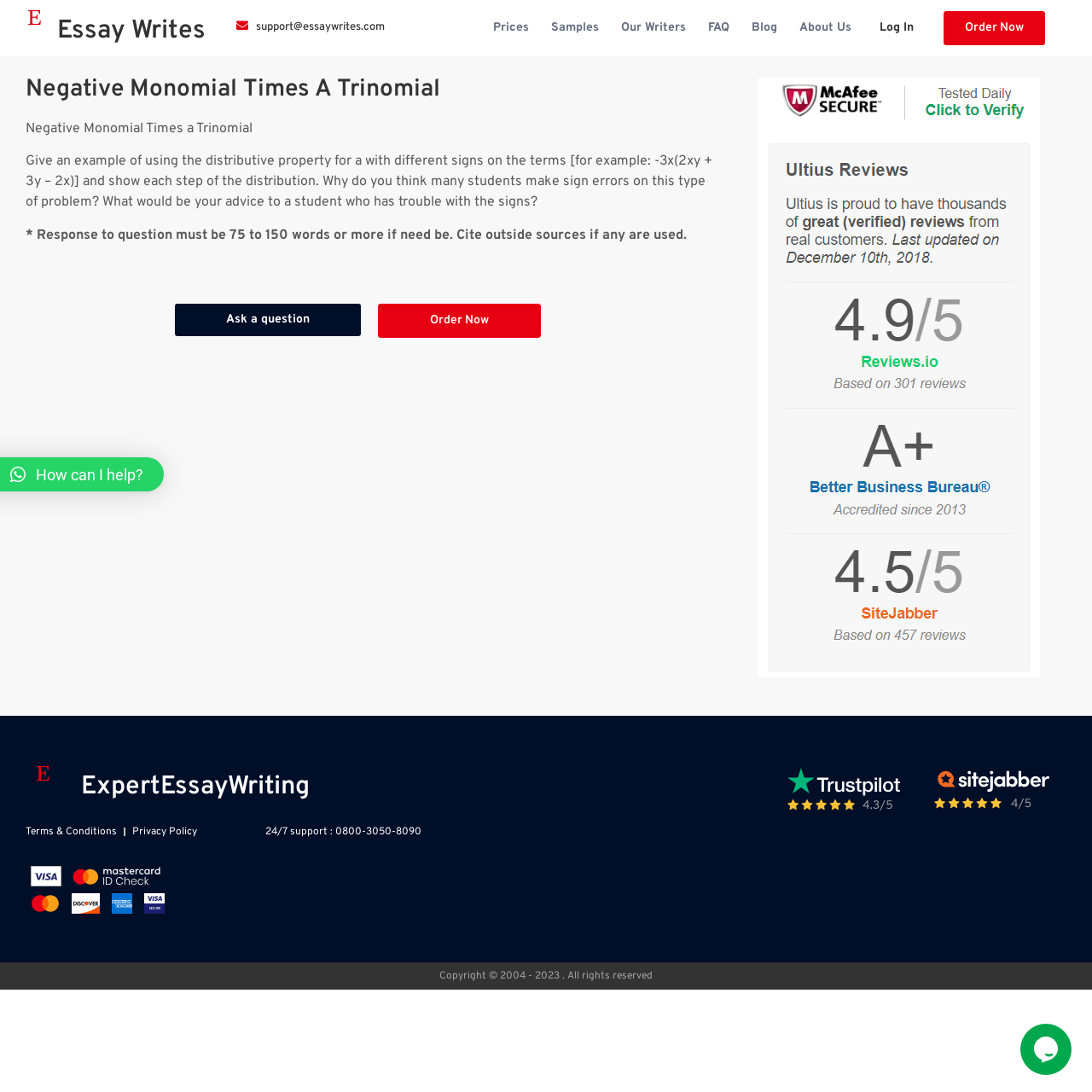Identify the bounding box coordinates of the region that needs to be clicked to carry out this instruction: "Click on the 'Order Now' button". Provide these coordinates as four float numbers ranging from 0 to 1, i.e., [left, top, right, bottom].

[0.864, 0.01, 0.957, 0.041]